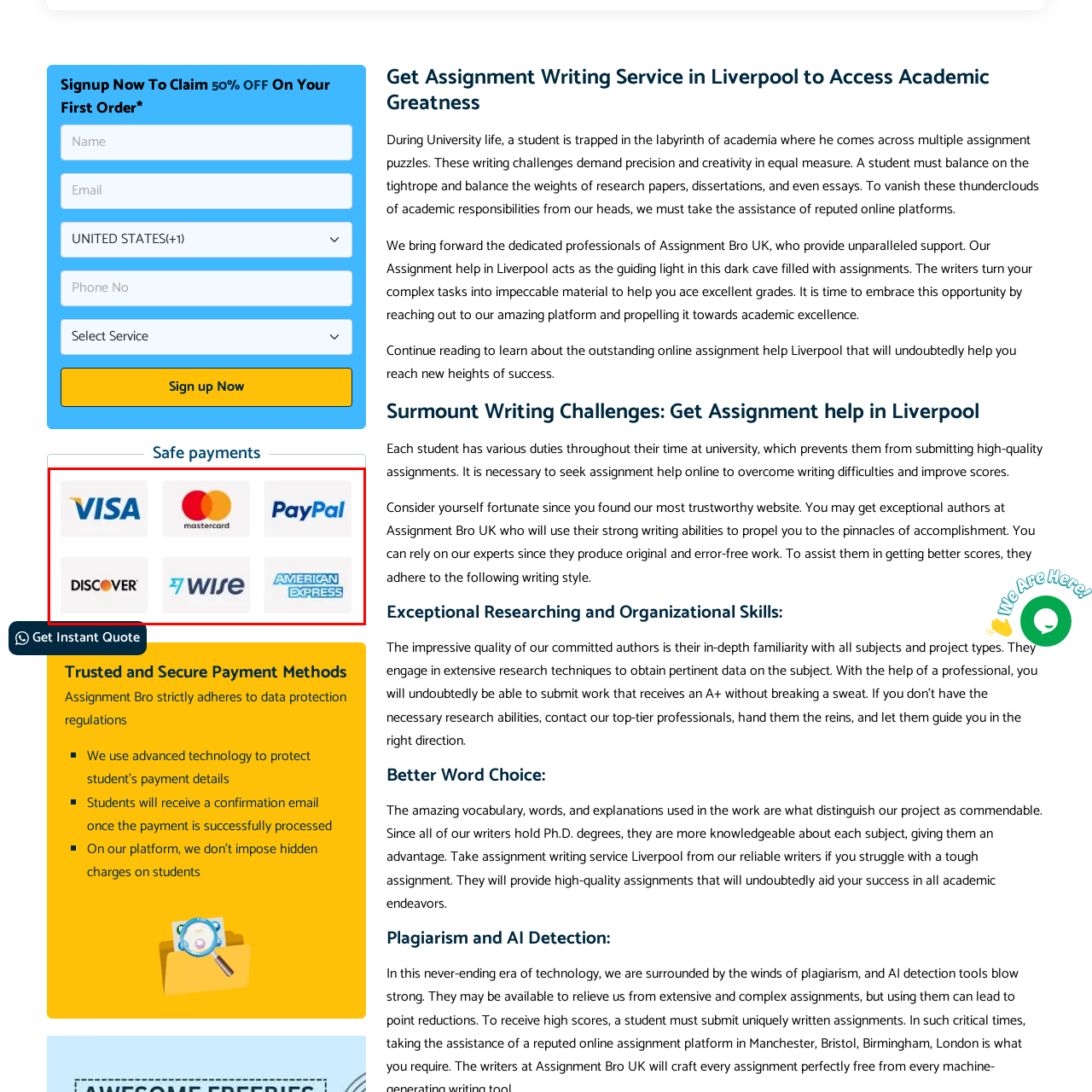Identify the subject within the red bounding box and respond to the following question in a single word or phrase:
How many payment options are mentioned?

6